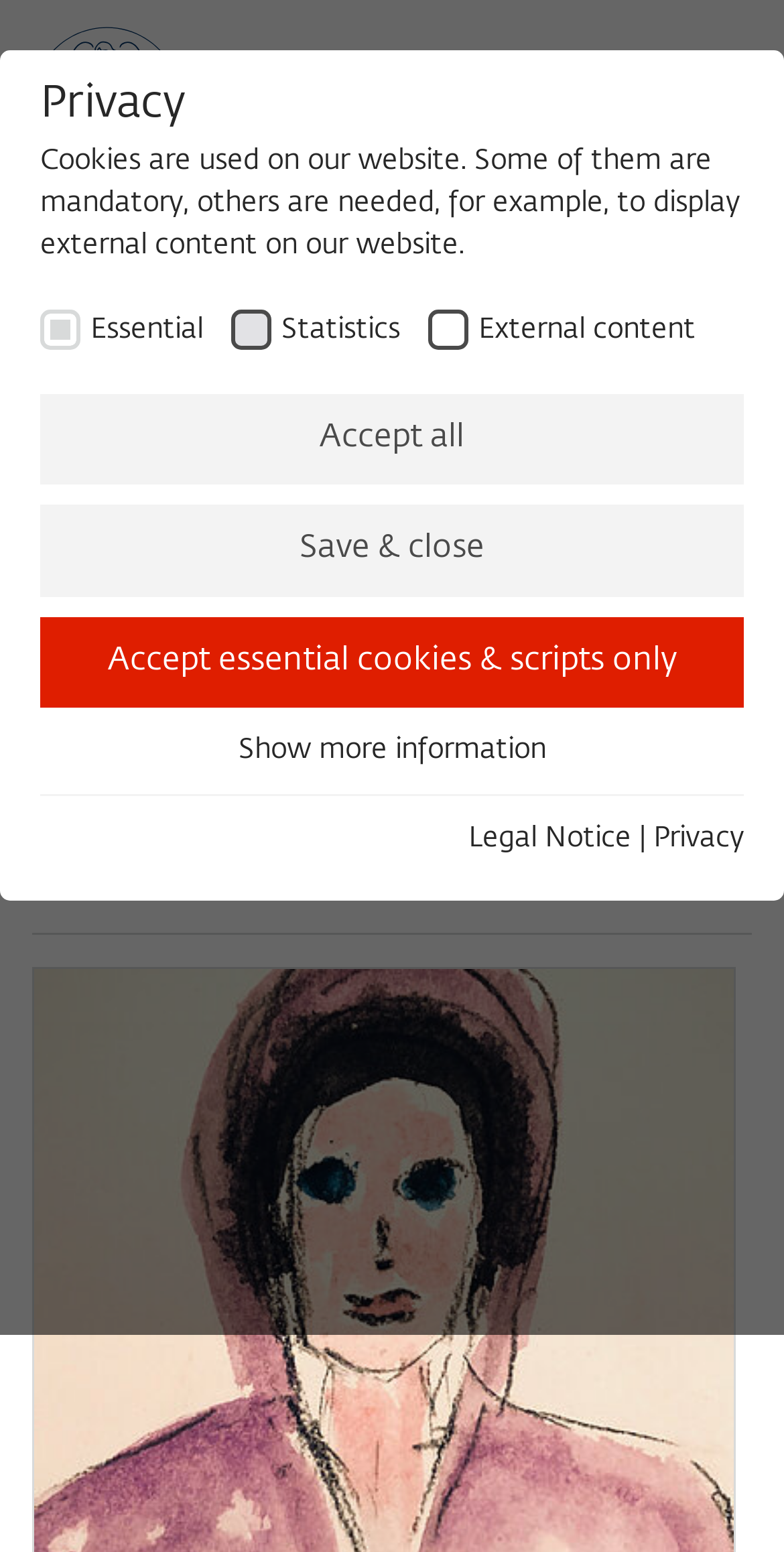Reply to the question with a single word or phrase:
What is the purpose of the 'Statistics' cookies?

Collect statistics